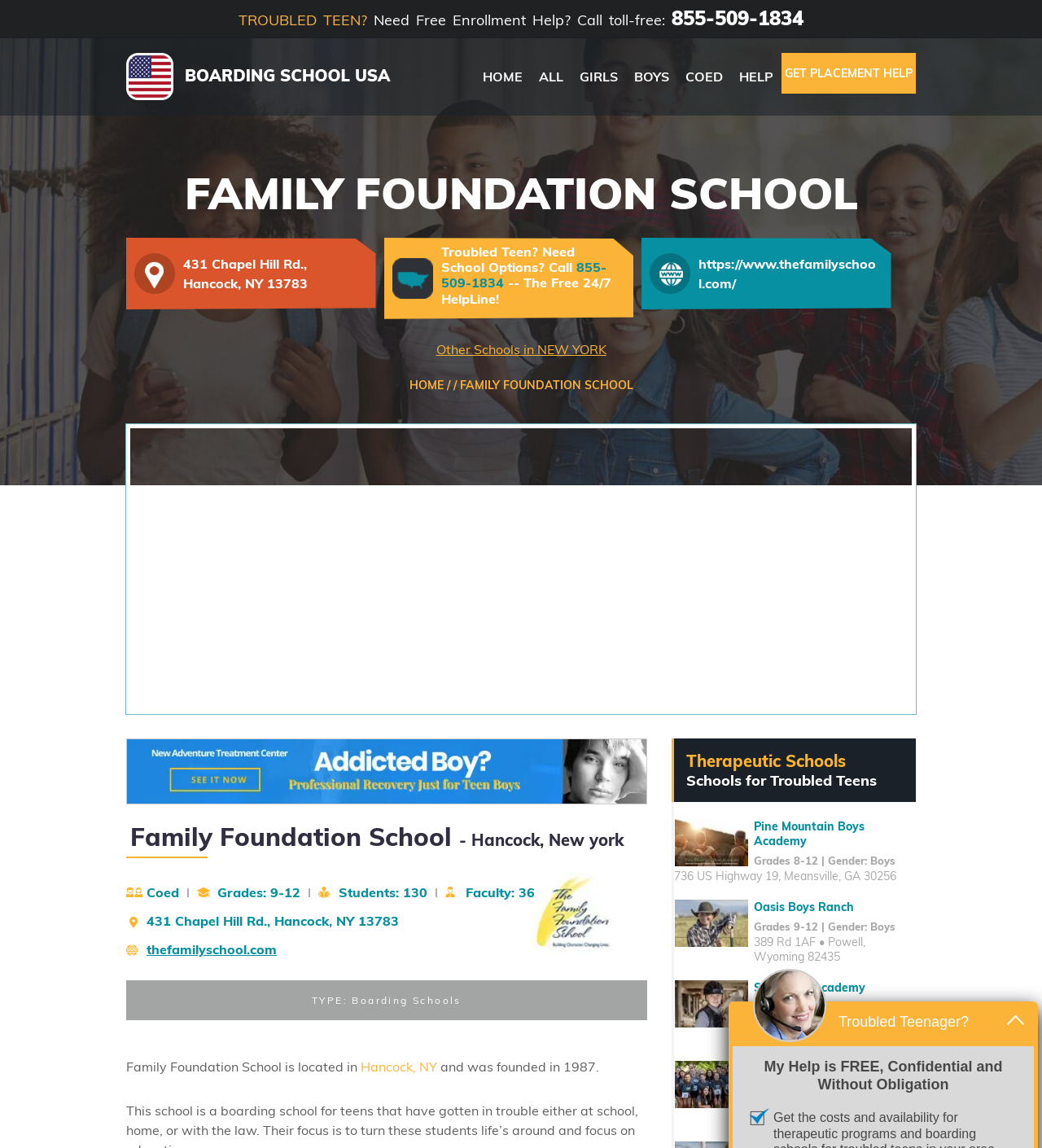Generate a detailed explanation of the webpage's features and information.

The webpage is about Family Foundation School, a boarding school in New York. At the top, there is a heading that reads "TROUBLED TEEN? Need Free Enrollment Help? Call toll-free: 855-509-1834" with a link to the phone number. Below this, there are several links to related topics, including "boarding schools", "GET PLACEMENT HELP", and "HOME".

On the left side of the page, there is a section with the school's name, "FAMILY FOUNDATION SCHOOL", and its address, "431 Chapel Hill Rd., Hancock, NY 13783". Below this, there is a link to a phone number and a website, as well as a section with information about the school, including its type, grades, students, and faculty.

On the right side of the page, there are several sections with information about other schools, including "Therapeutic Schools Schools for Troubled Teens", "Pine Mountain Boys Academy", "Oasis Boys Ranch", "Stillwater Academy", and "Columbus Girls Academy". Each section includes a heading, a link to the school's website, and information about the school, such as its grades, gender, and address.

At the bottom of the page, there is a section with a heading that reads "Troubled Teenager?" and a link to a phone number. Below this, there is a section with a heading that reads "My Help is FREE, Confidential and Without Obligation".

Throughout the page, there are several images, including a logo for "boarding schools" and an image for "rehab for teens". There are also several links to related topics, including "HOME", "ALL", "GIRLS", "BOYS", "COED", and "HELP".